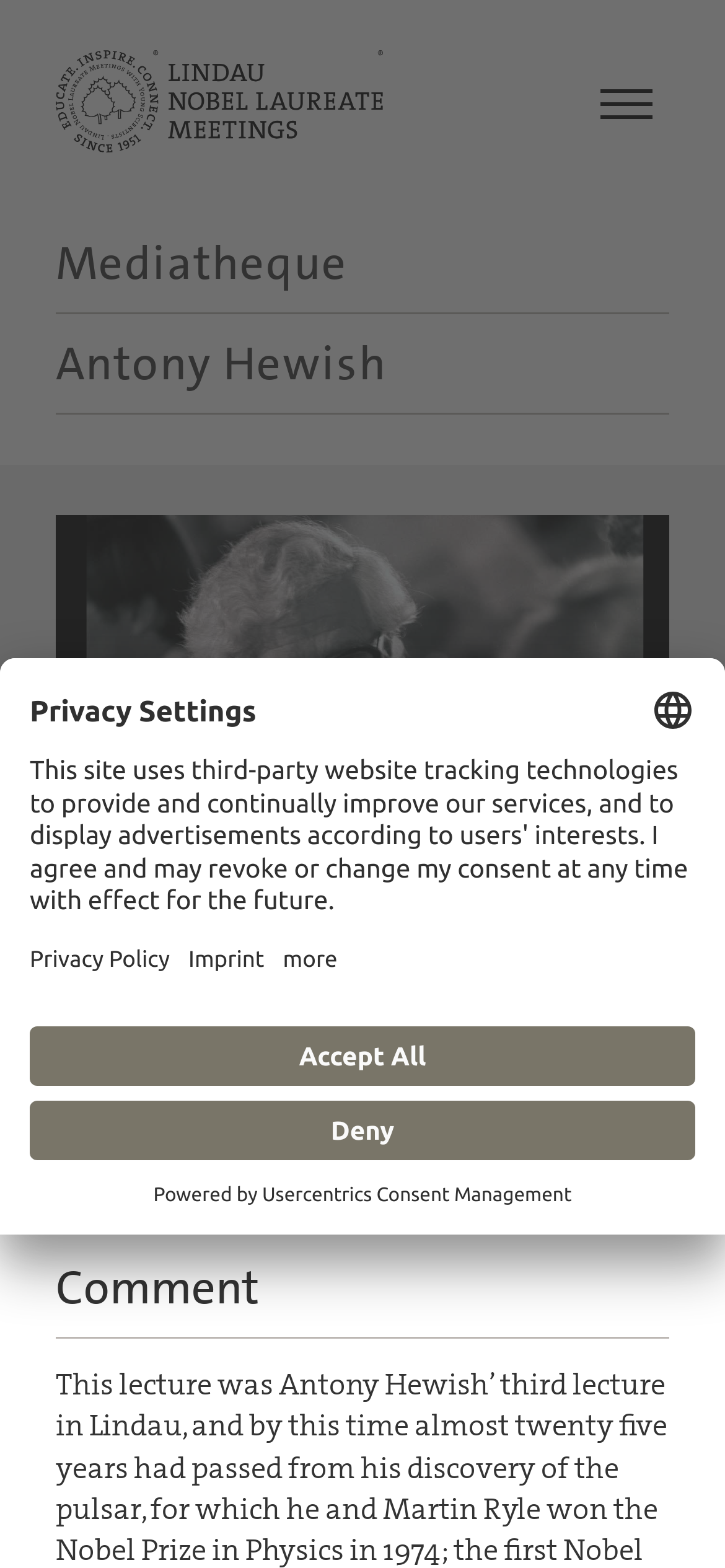Identify the bounding box coordinates for the region of the element that should be clicked to carry out the instruction: "Click the menu button". The bounding box coordinates should be four float numbers between 0 and 1, i.e., [left, top, right, bottom].

[0.805, 0.041, 0.923, 0.091]